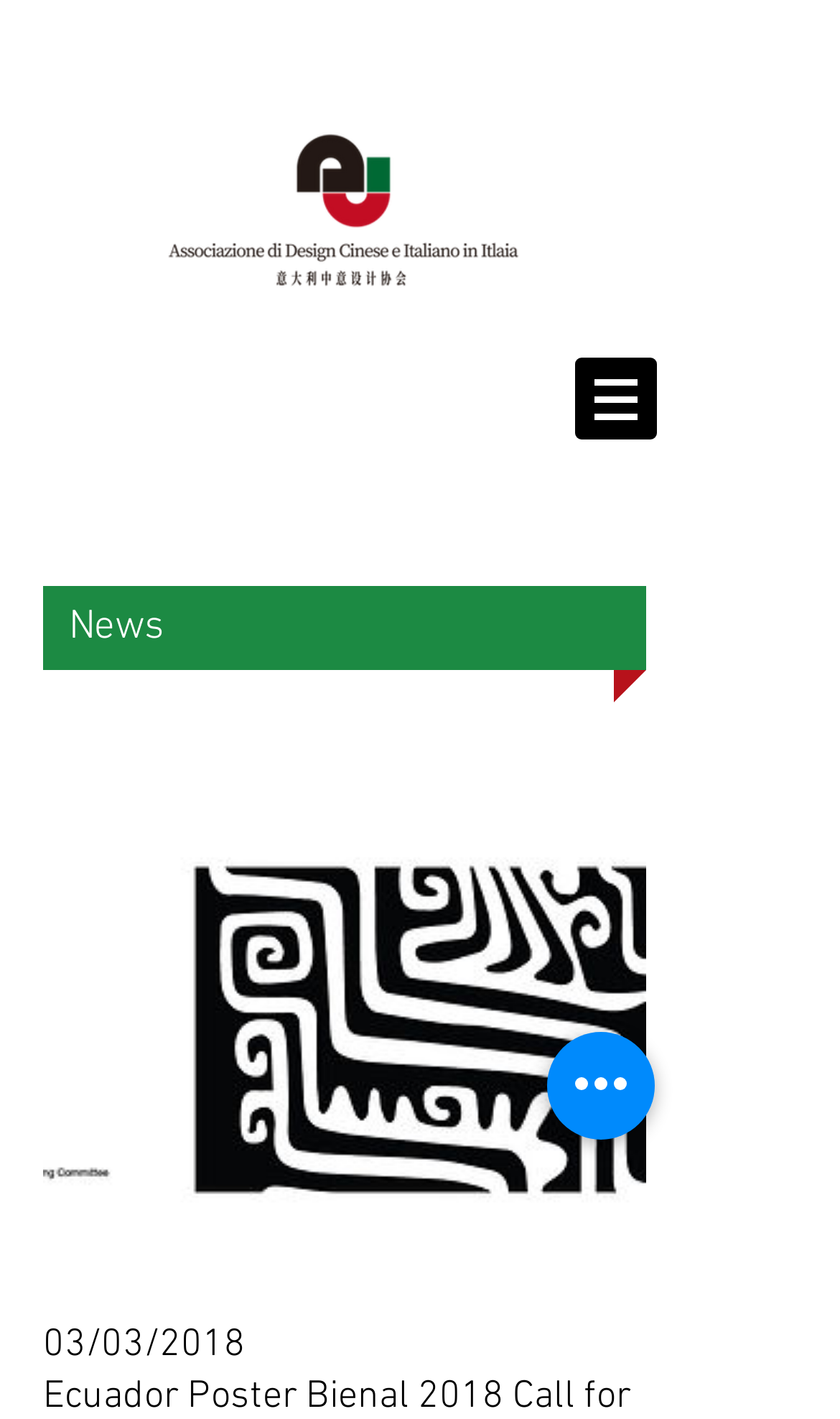What is the date mentioned on the webpage?
Ensure your answer is thorough and detailed.

I found a StaticText element with the text '03/03/2018' located at [0.051, 0.932, 0.292, 0.964], which indicates the date mentioned on the webpage.